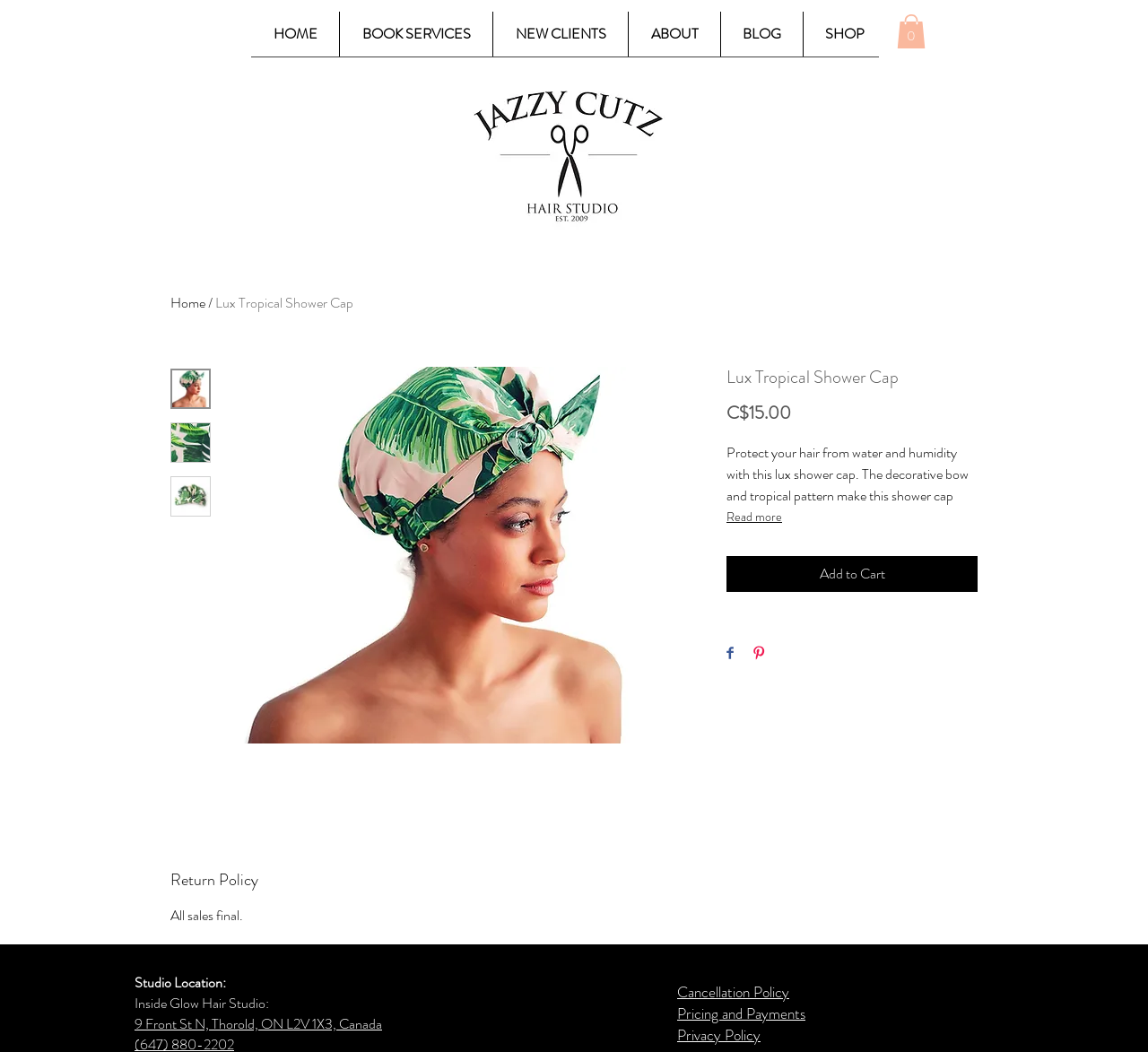Answer the question using only one word or a concise phrase: What is the price of the Lux Tropical Shower Cap?

C$15.00